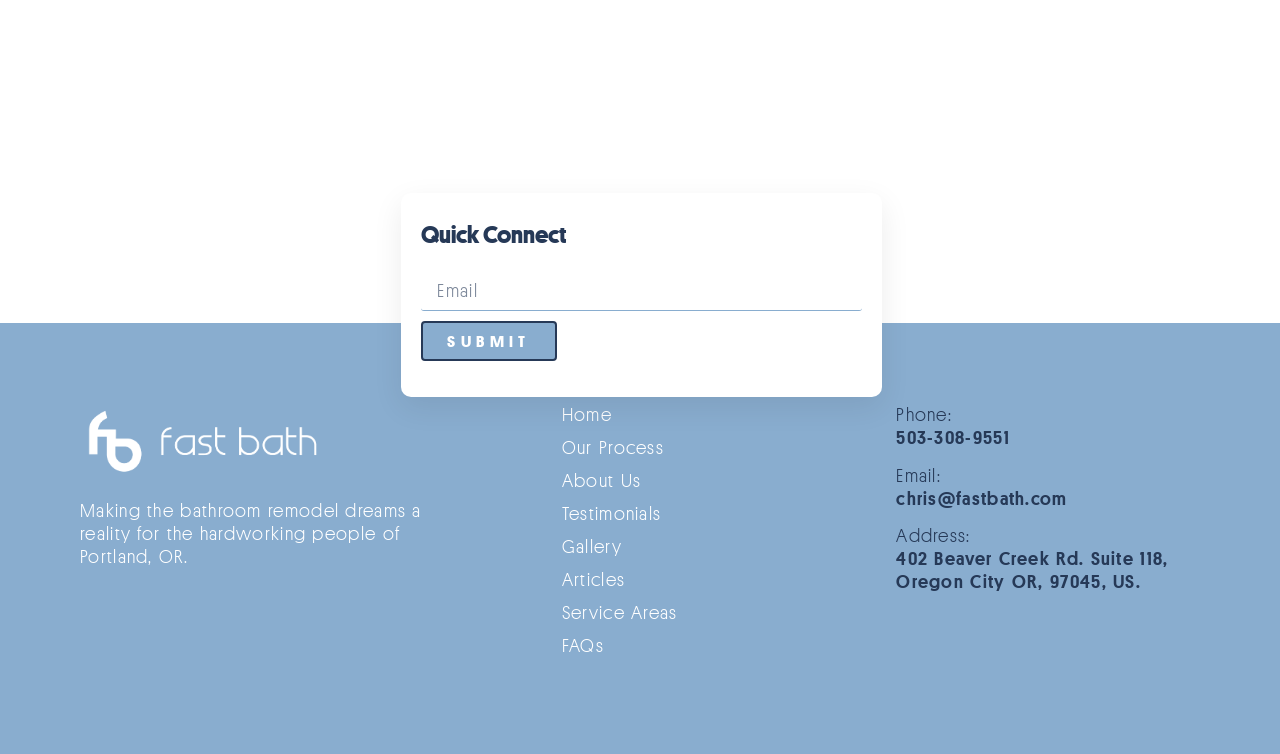What is the company's phone number?
Please provide a single word or phrase as your answer based on the image.

503-308-9551